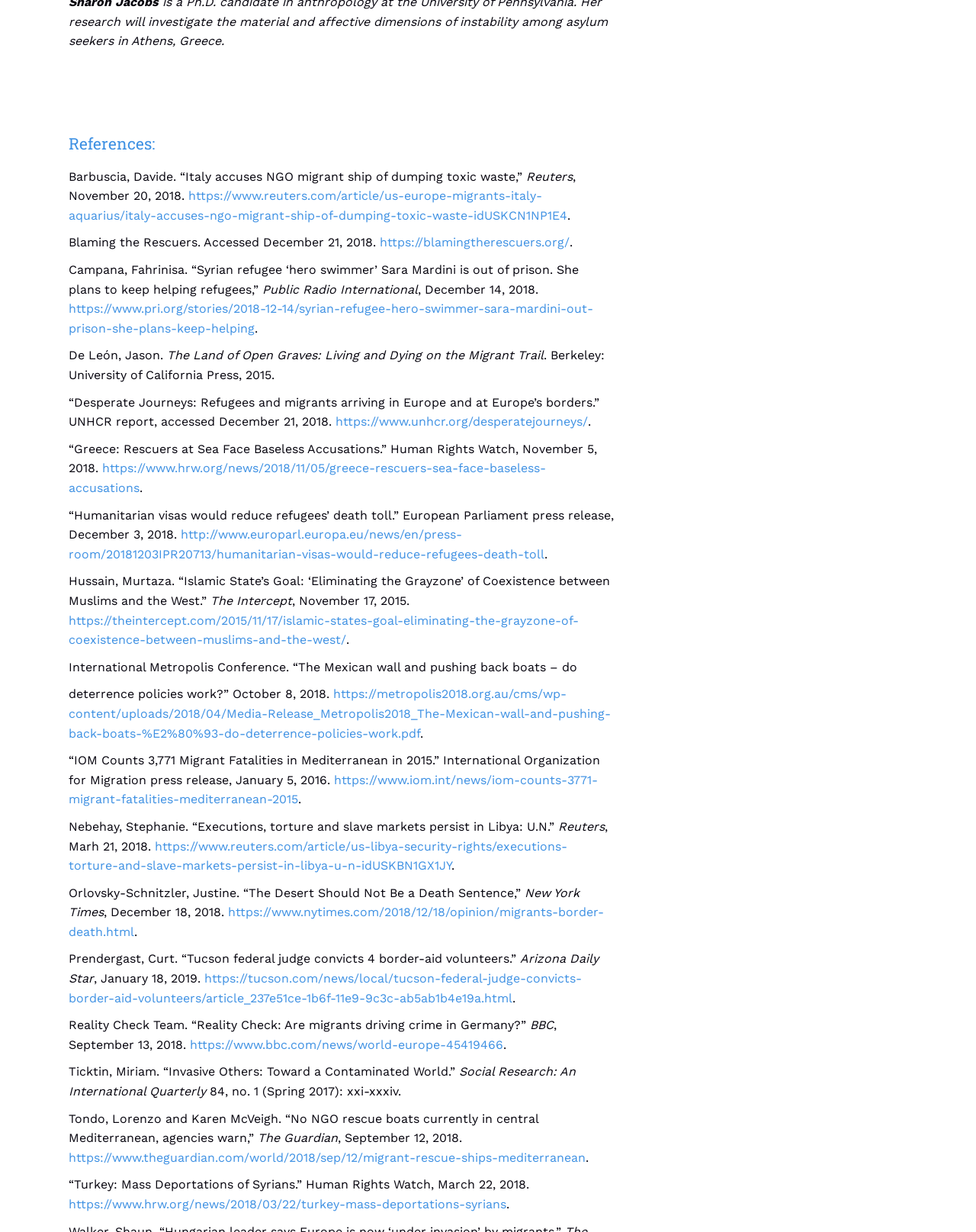Ascertain the bounding box coordinates for the UI element detailed here: "https://www.reuters.com/article/us-europe-migrants-italy-aquarius/italy-accuses-ngo-migrant-ship-of-dumping-toxic-waste-idUSKCN1NP1E4". The coordinates should be provided as [left, top, right, bottom] with each value being a float between 0 and 1.

[0.07, 0.153, 0.581, 0.181]